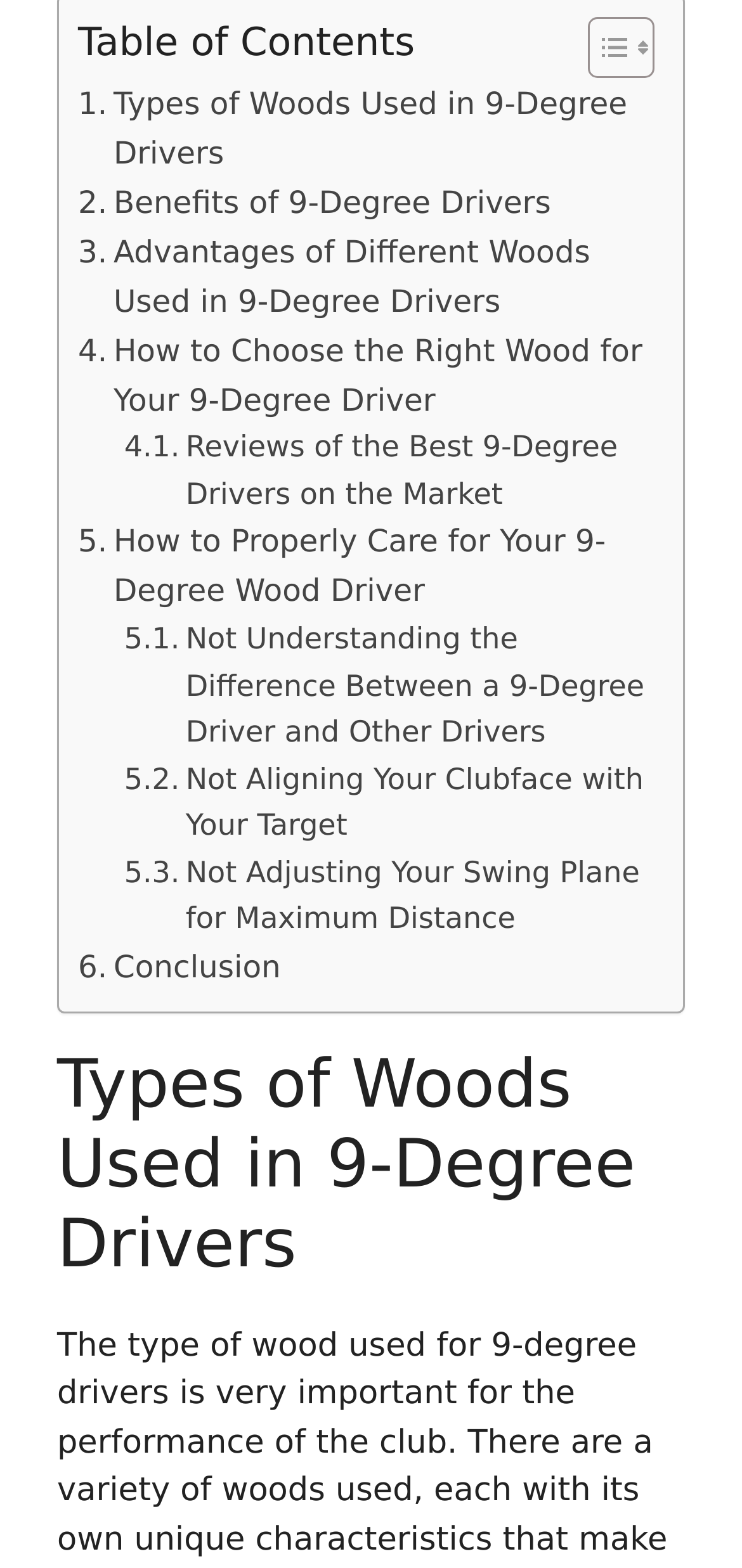Given the following UI element description: "Benefits of 9-Degree Drivers", find the bounding box coordinates in the webpage screenshot.

[0.105, 0.114, 0.743, 0.146]